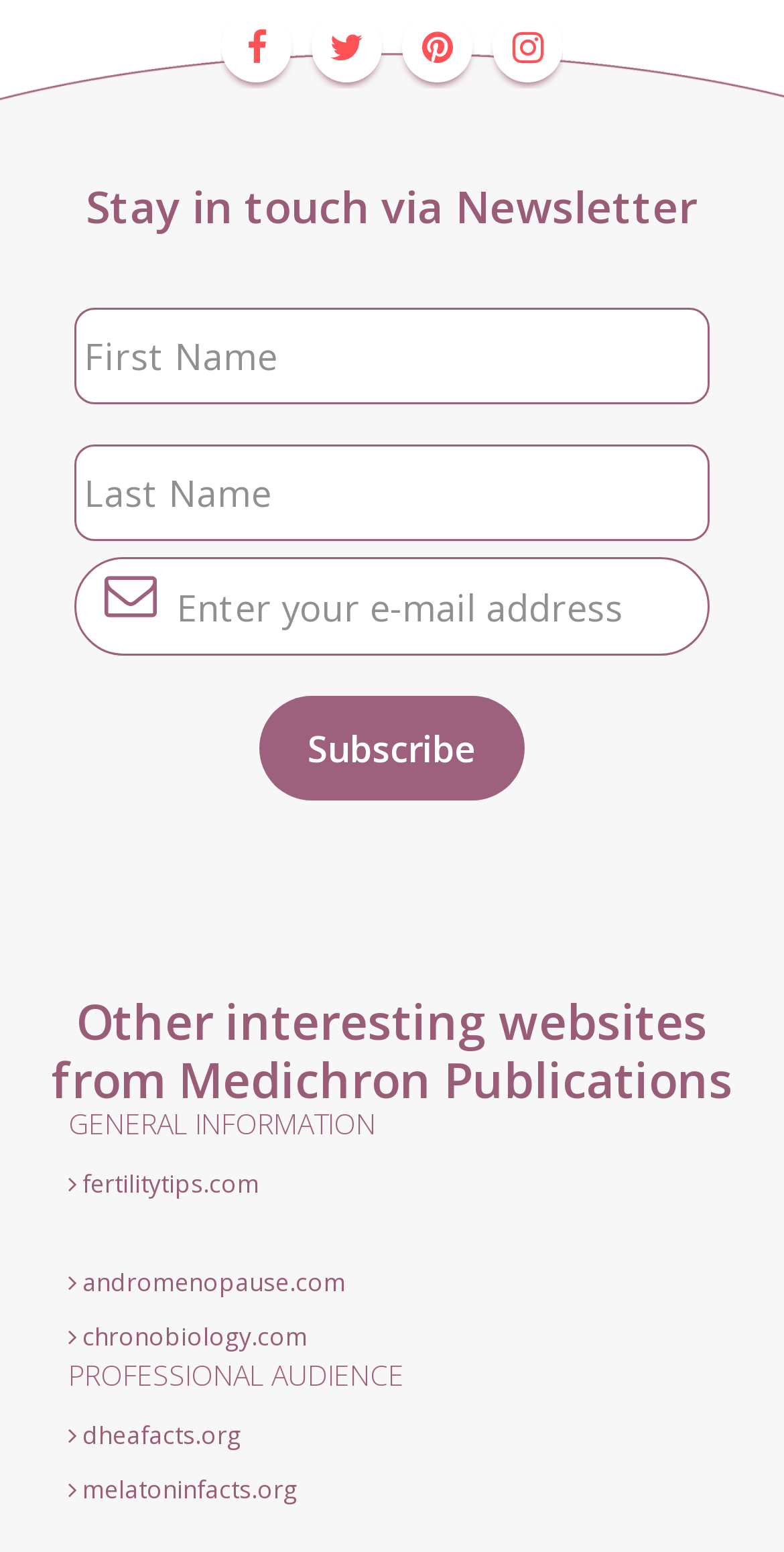How many textboxes are there for newsletter subscription?
Look at the image and answer the question with a single word or phrase.

3